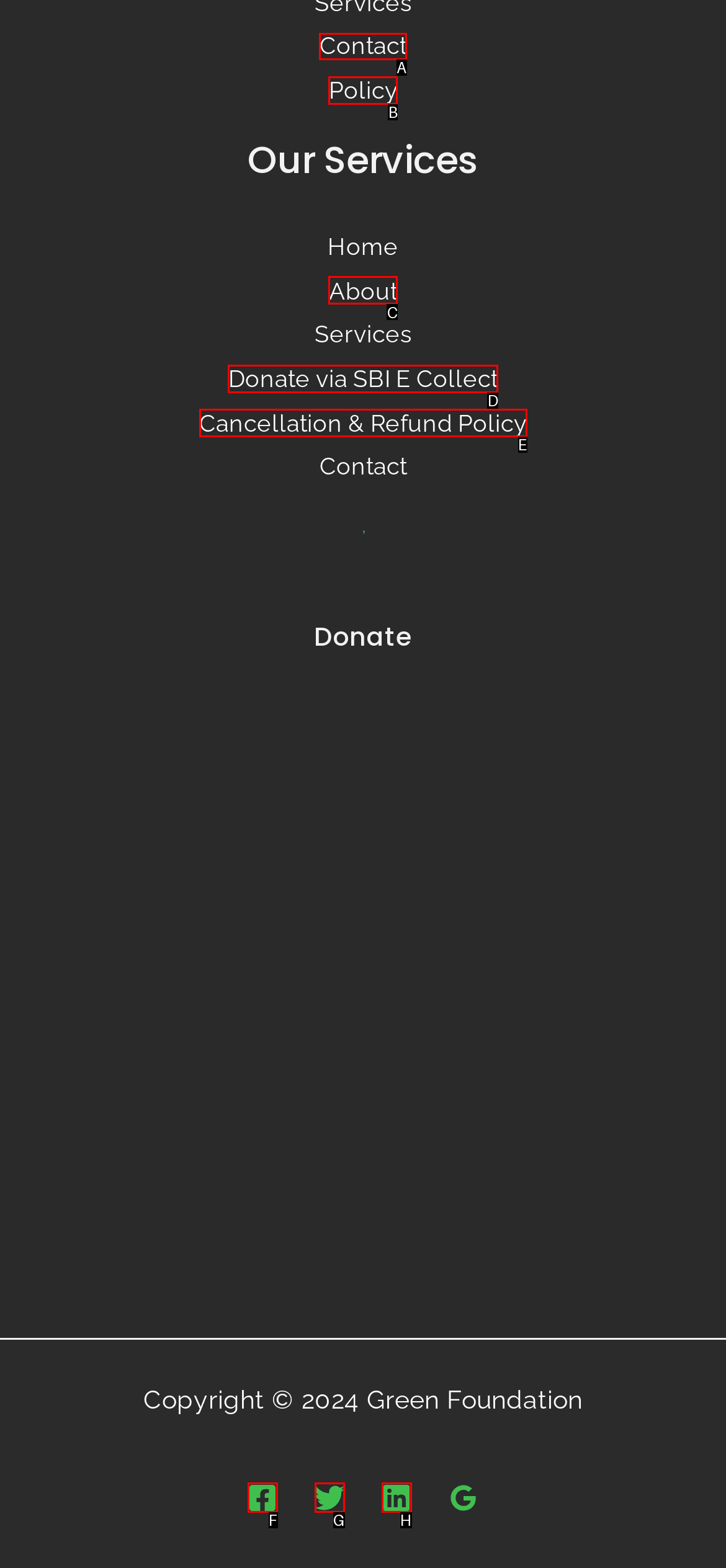Identify the correct UI element to click to follow this instruction: go to contact page
Respond with the letter of the appropriate choice from the displayed options.

A